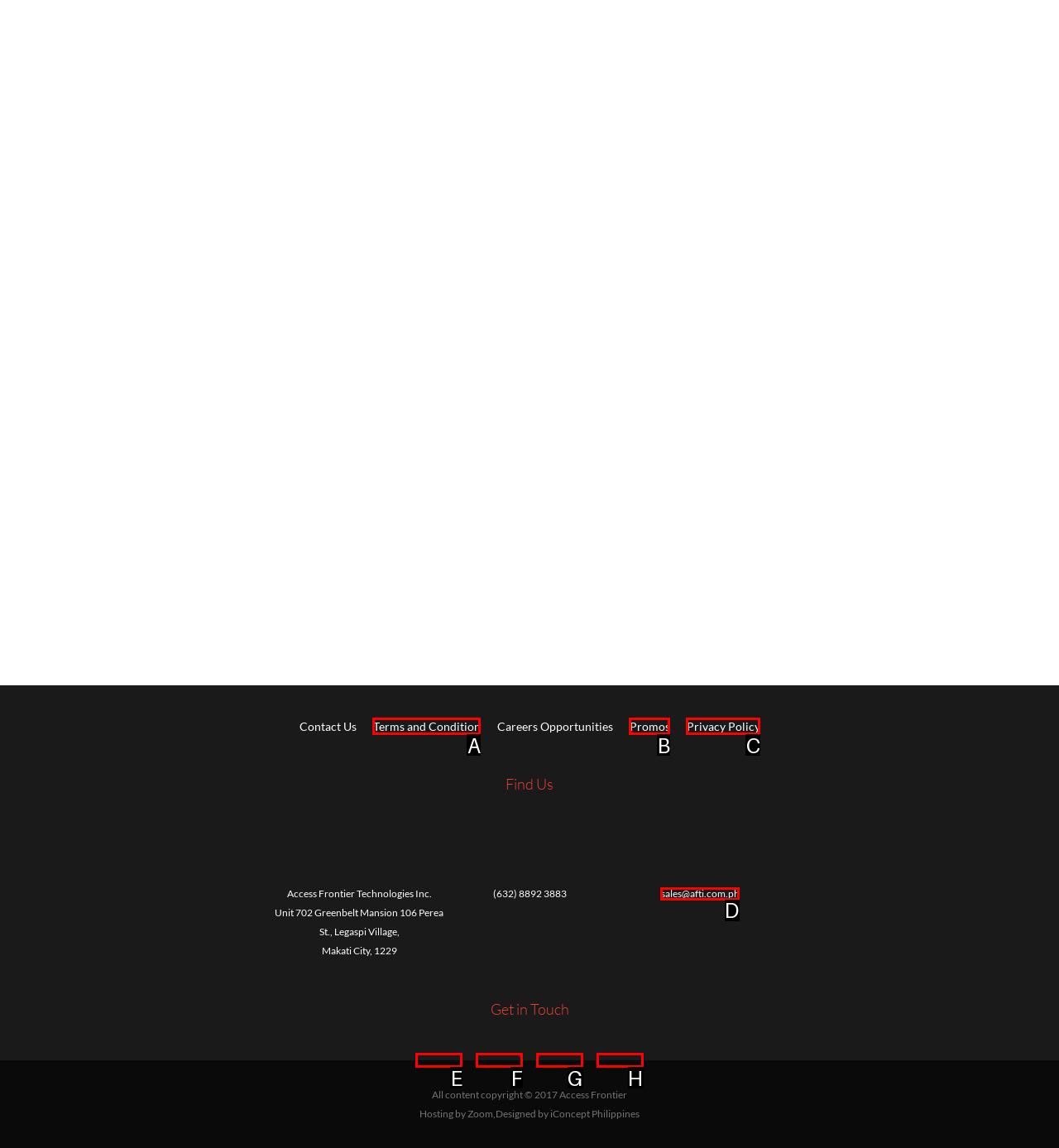Choose the UI element to click on to achieve this task: Get in touch through sales@afti.com.ph. Reply with the letter representing the selected element.

D